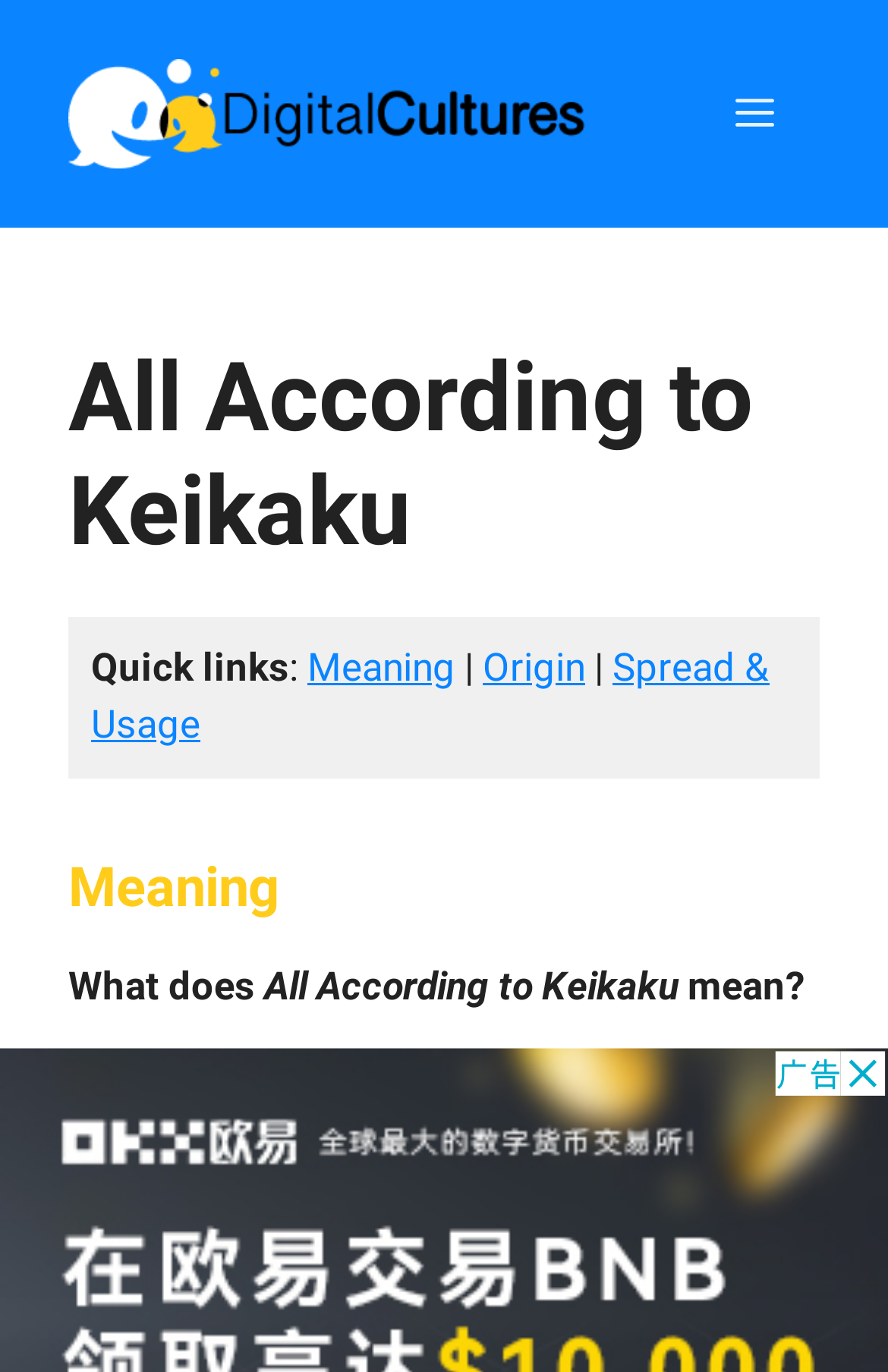Please provide the main heading of the webpage content.

All According to Keikaku